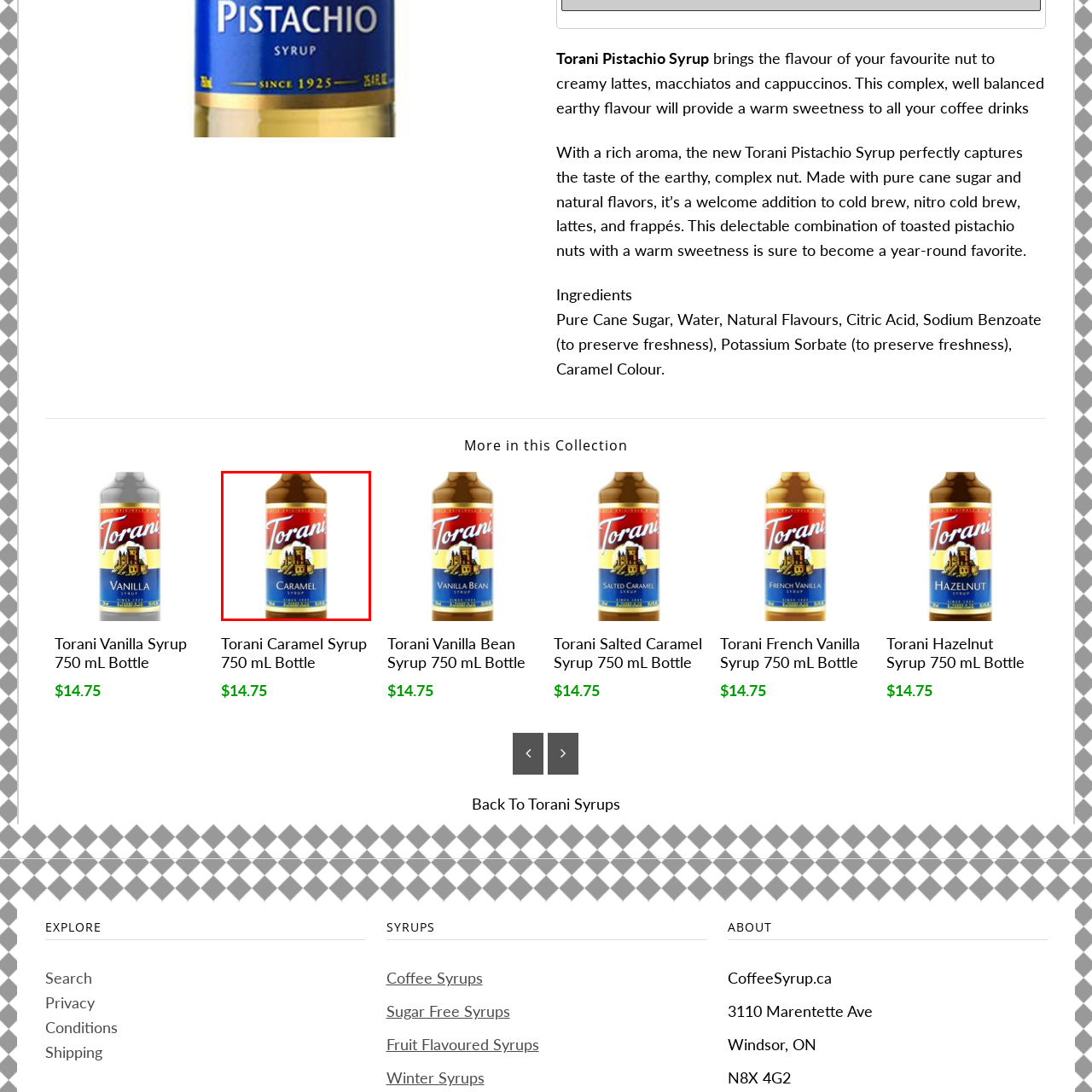Explain in detail what is depicted in the image enclosed by the red boundary.

The image features a bottle of Torani Caramel Syrup, renowned for its rich and indulgent flavor. The packaging is visually appealing, showcasing vibrant colors, with the iconic "Torani" logo prominently displayed in bold red letters at the top. Below the logo, the word "Caramel" is printed in a bright yellow band, ensuring it stands out against the deeper blue background. This syrup is a versatile addition to various beverages, enhancing the taste of coffees, lattes, and desserts with its smooth, sweet caramel essence. Perfect for anyone looking to elevate their coffee experience or create delicious homemade treats, this syrup reflects Torani's commitment to quality since its establishment in 1925.